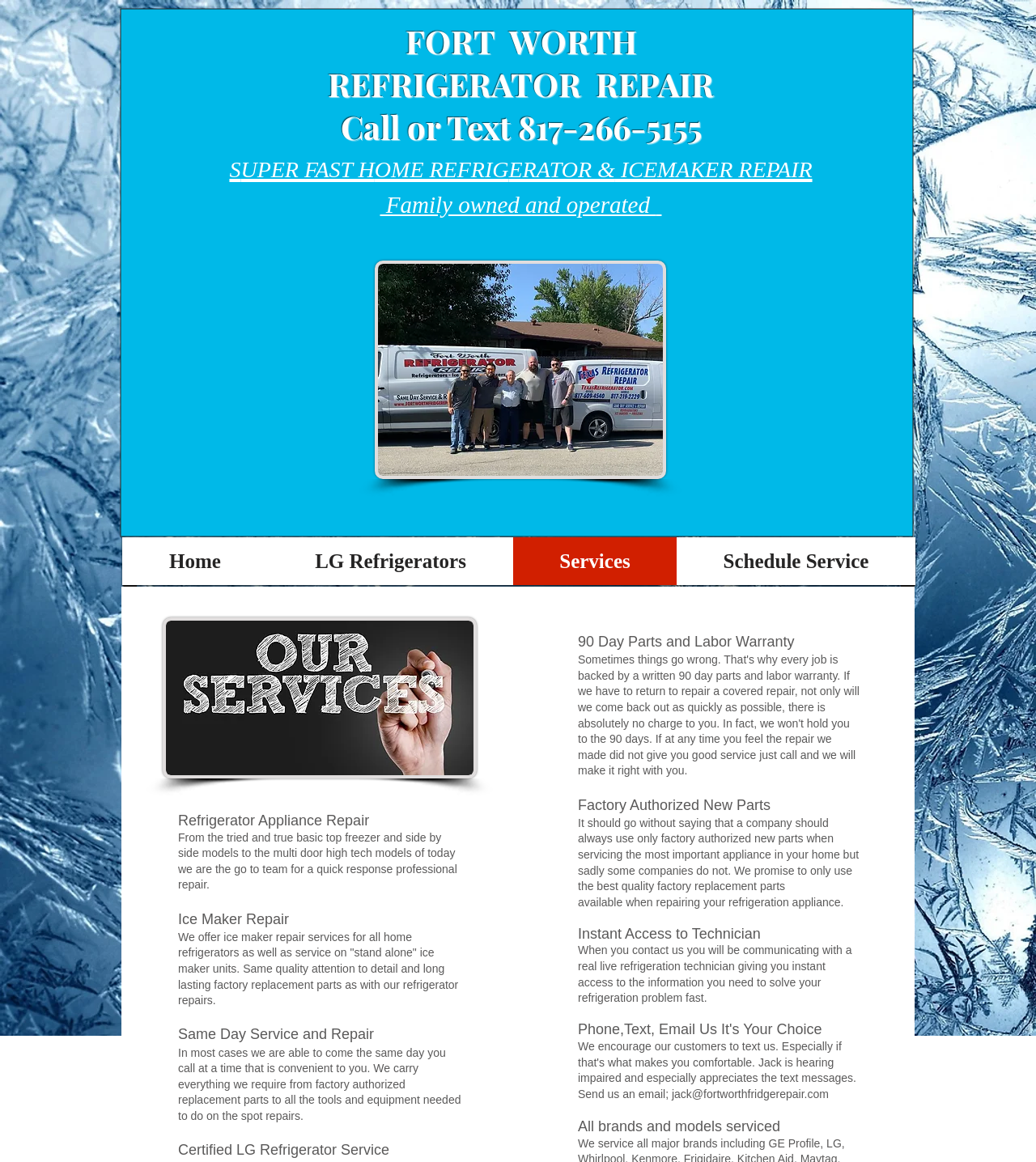Identify and extract the main heading of the webpage.

FORT  WORTH
REFRIGERATOR  REPAIR
Call or Text 817-266-5155
SUPER FAST HOME REFRIGERATOR & ICEMAKER REPAIR
 Family owned and operated  